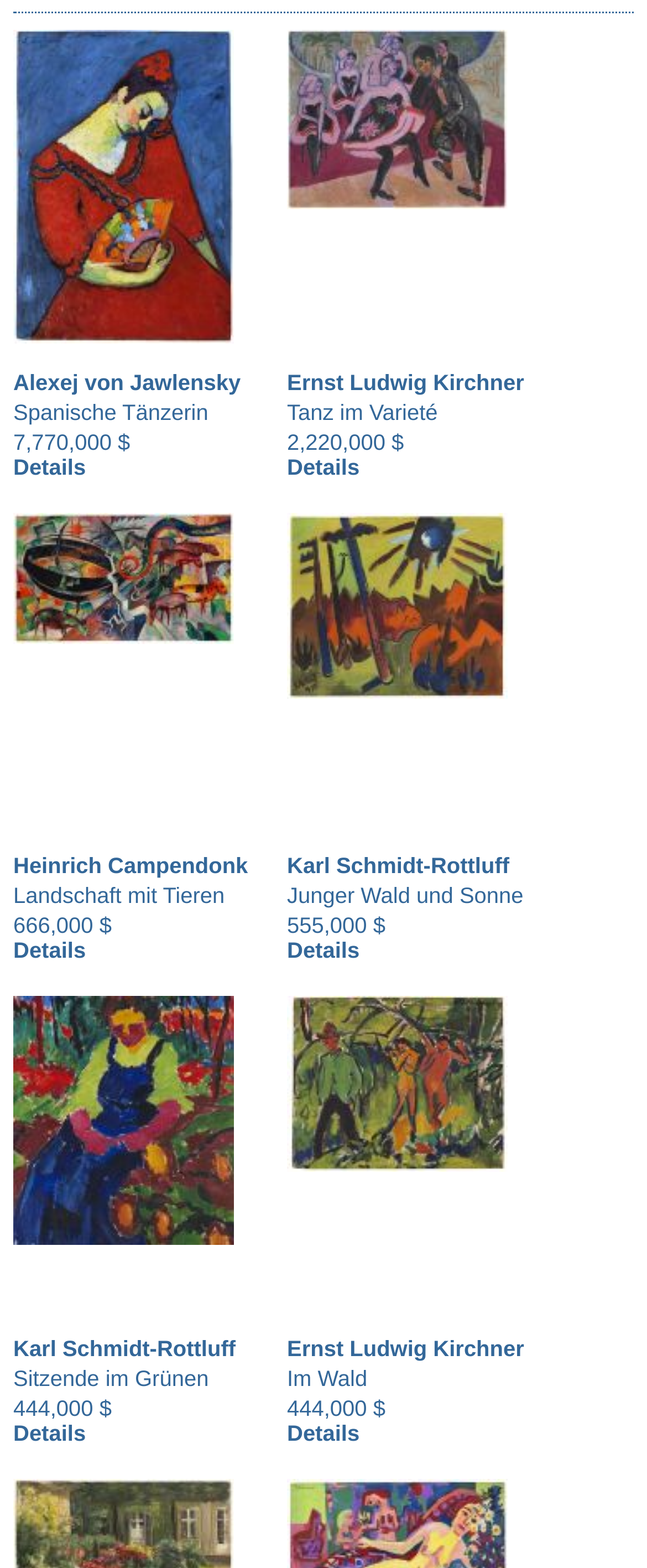Identify the bounding box coordinates of the element that should be clicked to fulfill this task: "View details of Ernst Ludwig Kirchner's Im Wald artwork". The coordinates should be provided as four float numbers between 0 and 1, i.e., [left, top, right, bottom].

[0.444, 0.907, 0.556, 0.922]